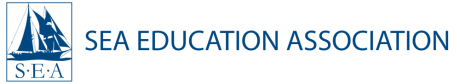Please give a short response to the question using one word or a phrase:
What is the color of the font used for the text 'SEA EDUCATION ASSOCIATION'?

blue